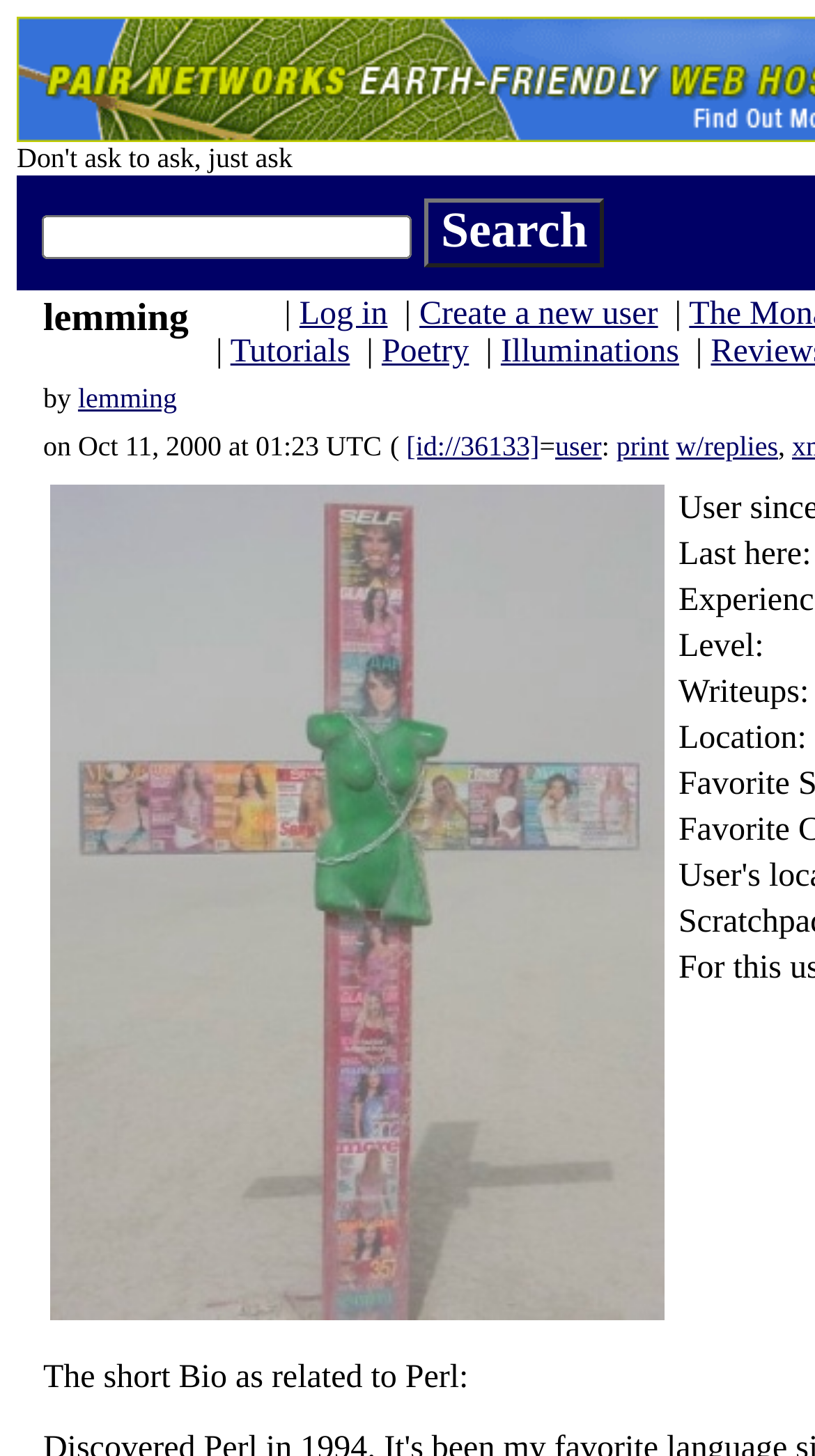Identify the bounding box coordinates of the HTML element based on this description: "Create a new user".

[0.515, 0.204, 0.807, 0.228]